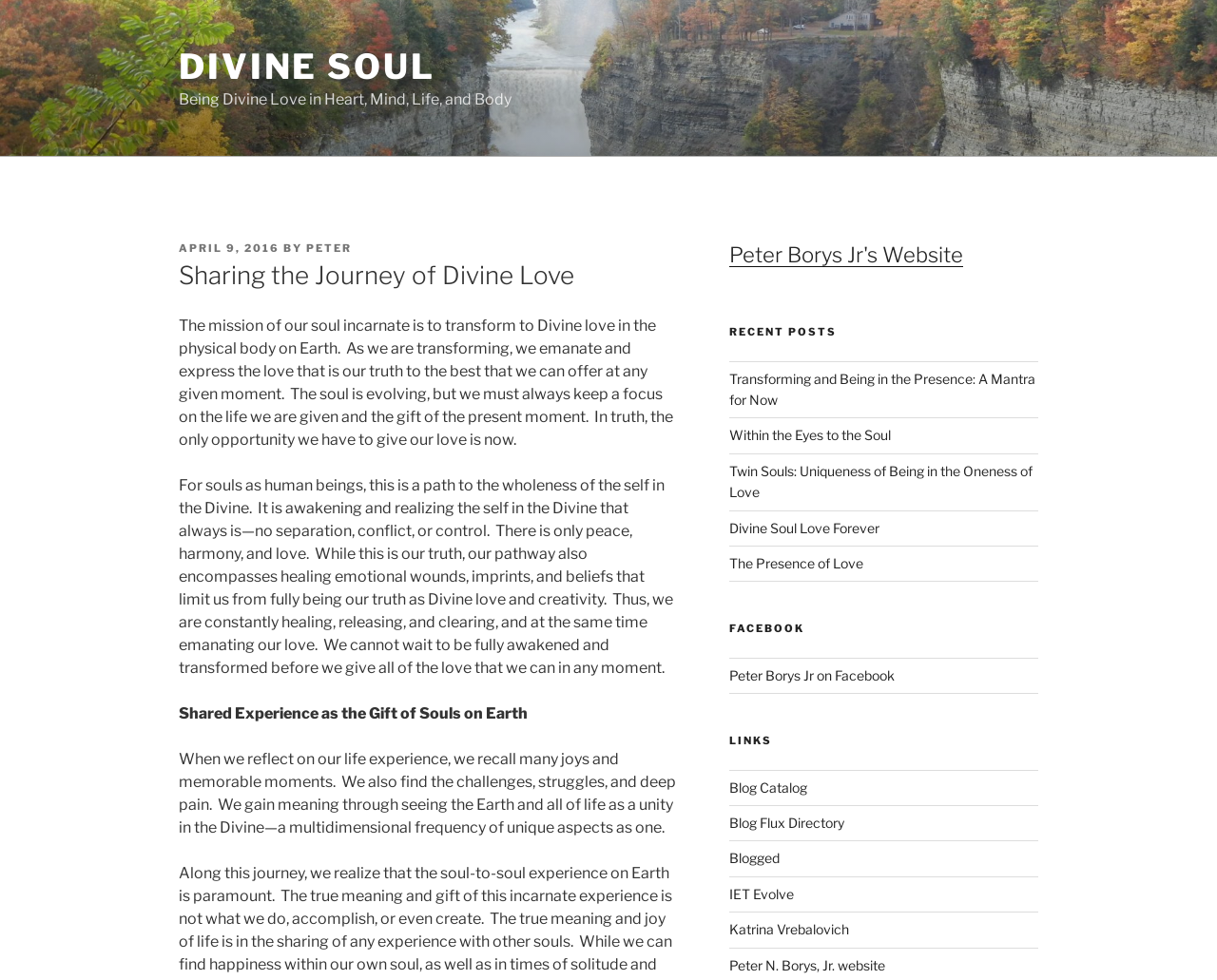Locate the bounding box coordinates of the area where you should click to accomplish the instruction: "Check out Peter Borys Jr on Facebook".

[0.599, 0.681, 0.735, 0.697]